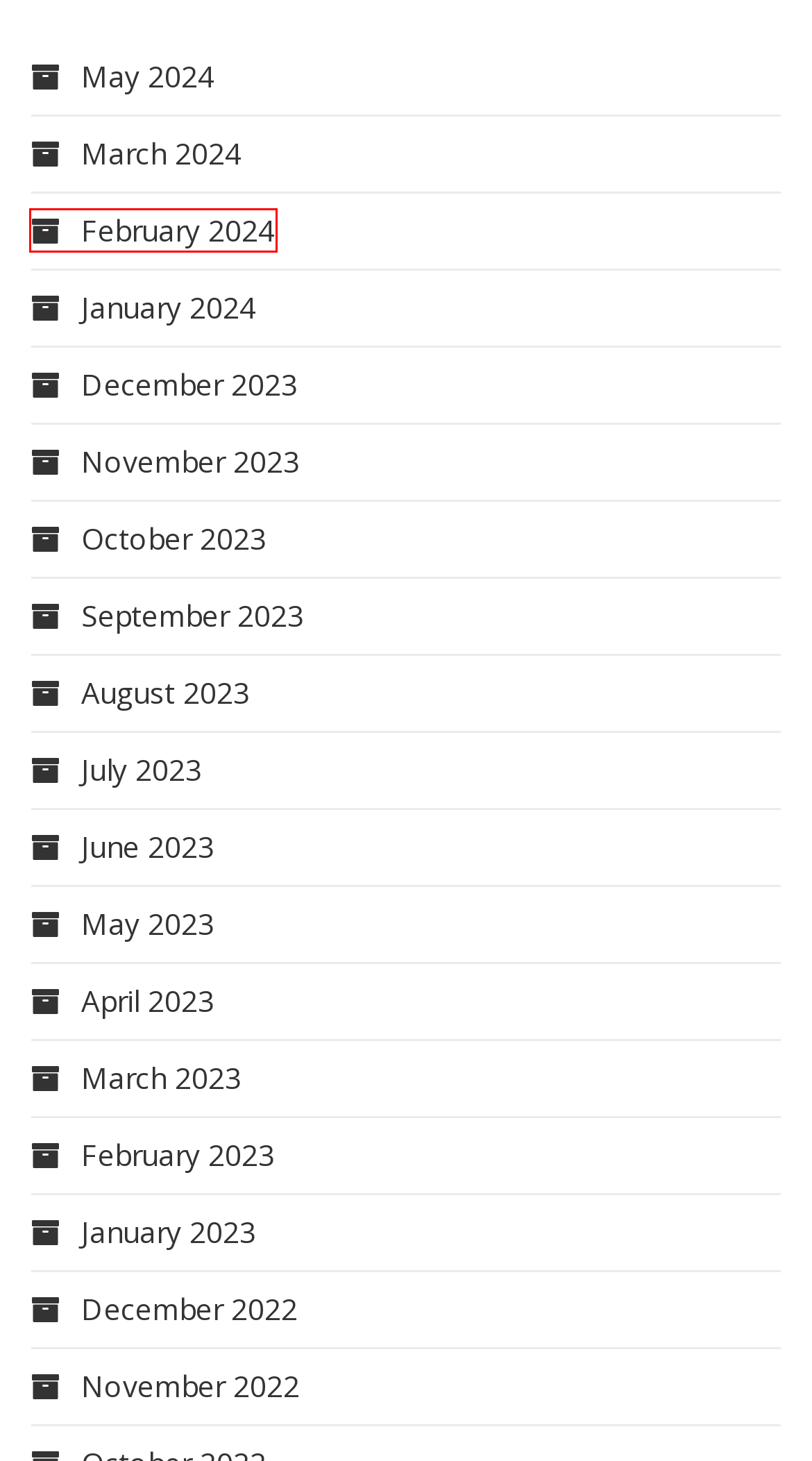You have a screenshot of a webpage with a red bounding box around an element. Select the webpage description that best matches the new webpage after clicking the element within the red bounding box. Here are the descriptions:
A. January, 2024 | Thefitneshealth.com
B. February, 2024 | Thefitneshealth.com
C. October, 2023 | Thefitneshealth.com
D. March, 2023 | Thefitneshealth.com
E. March, 2024 | Thefitneshealth.com
F. December, 2023 | Thefitneshealth.com
G. July, 2023 | Thefitneshealth.com
H. November, 2023 | Thefitneshealth.com

B